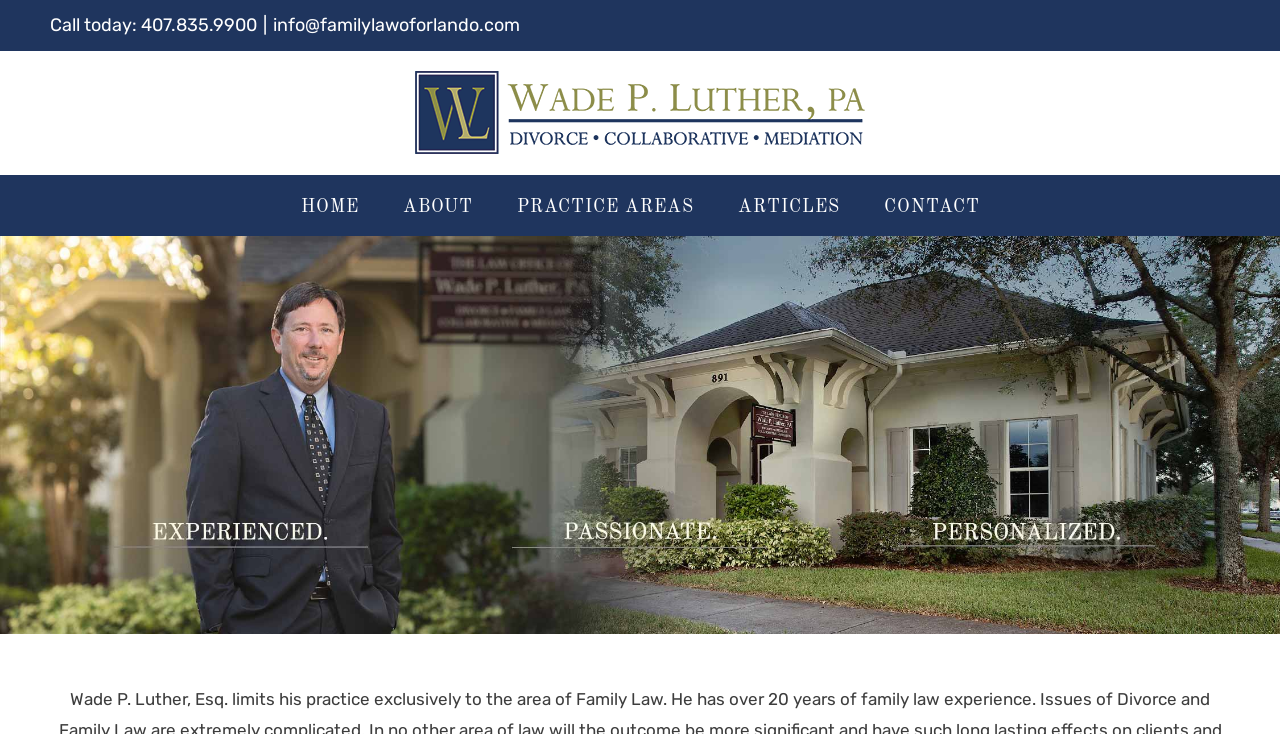Provide the bounding box coordinates of the section that needs to be clicked to accomplish the following instruction: "Send an email."

[0.213, 0.019, 0.406, 0.049]